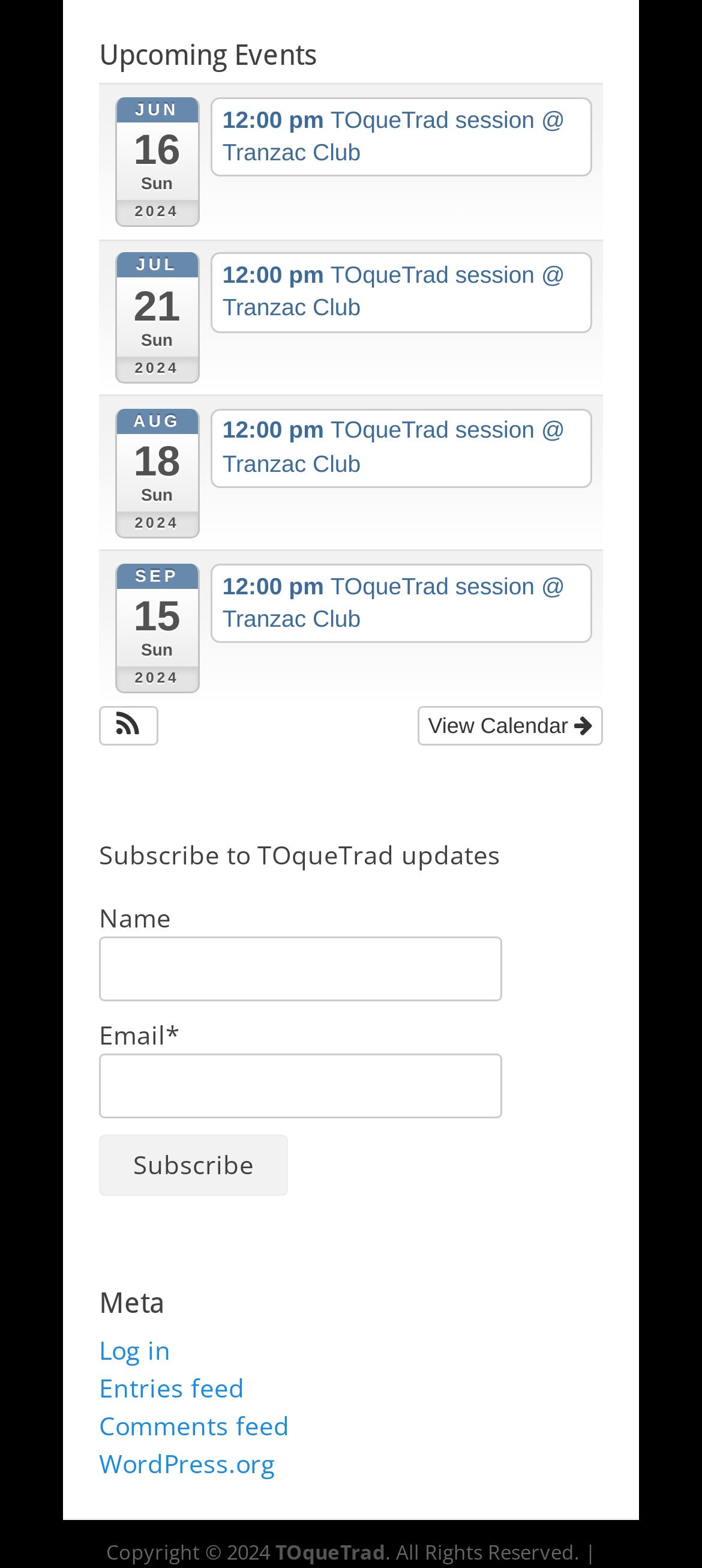For the following element description, predict the bounding box coordinates in the format (top-left x, top-left y, bottom-right x, bottom-right y). All values should be floating point numbers between 0 and 1. Description: View Calendar

[0.594, 0.45, 0.859, 0.475]